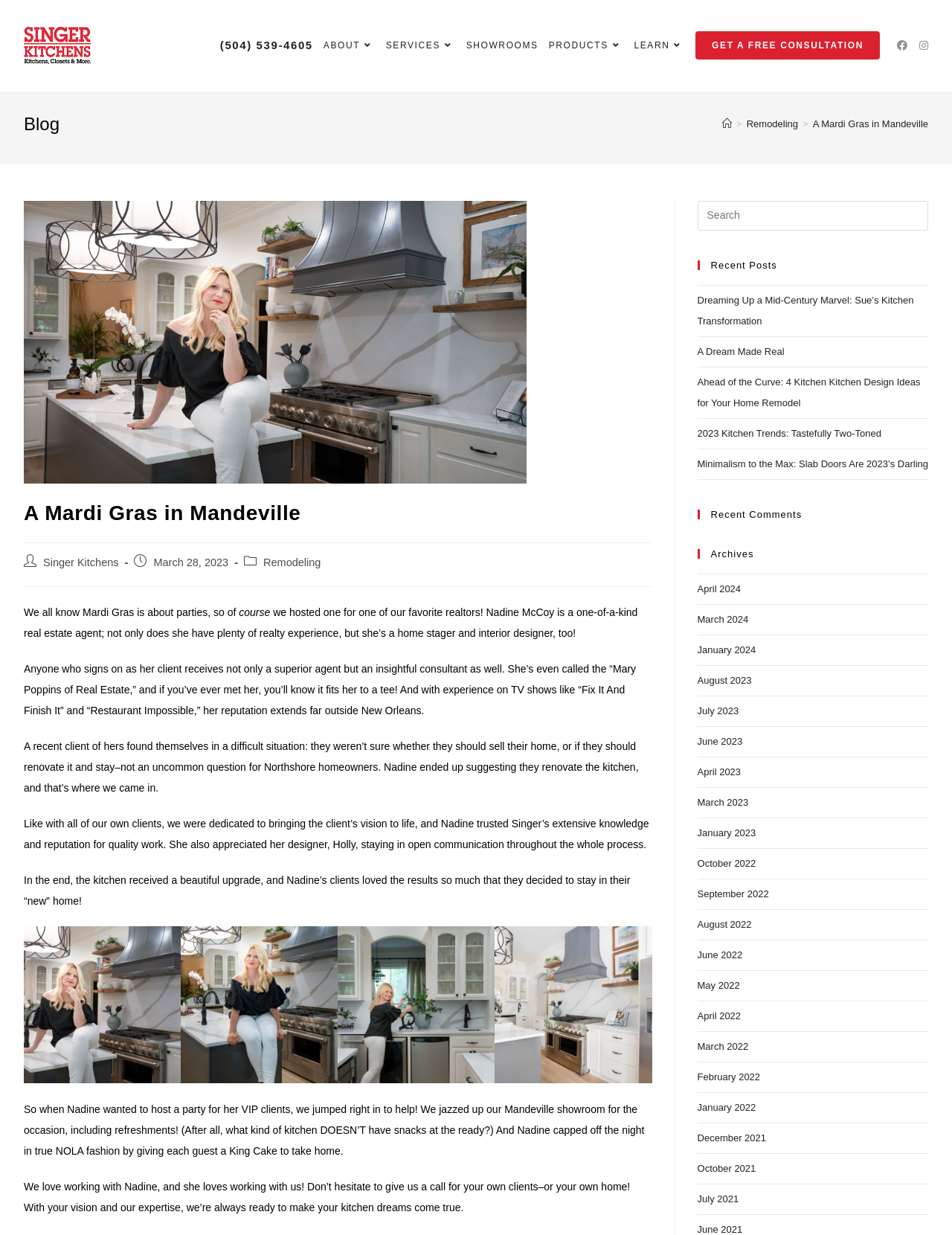Detail the various sections and features present on the webpage.

This webpage is about a blog post titled "A Mardi Gras in Mandeville" from Singer Kitchens. At the top, there is a header section with a logo and a navigation menu. The logo is an image of Singer Kitchens, and the navigation menu has links to "ABOUT", "SERVICES", "SHOWROOMS", "PRODUCTS", "LEARN", and "GET A FREE CONSULTATION". 

Below the header, there is a section with social media links, including Facebook and Instagram. Next to it, there is a phone number and a link to the "ABOUT" page. 

The main content of the webpage is a blog post about a party hosted by Singer Kitchens for one of their favorite realtors, Nadine McCoy. The post includes several paragraphs of text describing the party and Nadine's work as a real estate agent, home stager, and interior designer. There are also four images of the party, which are not described in the accessibility tree.

The blog post is divided into sections with headings, including the title "A Mardi Gras in Mandeville", the date "March 28, 2023", and categories like "Remodeling". There are also links to other blog posts and a search bar at the bottom of the page.

On the right side of the page, there are sections for "Recent Posts", "Recent Comments", and "Archives", which list links to other blog posts and archives by month.